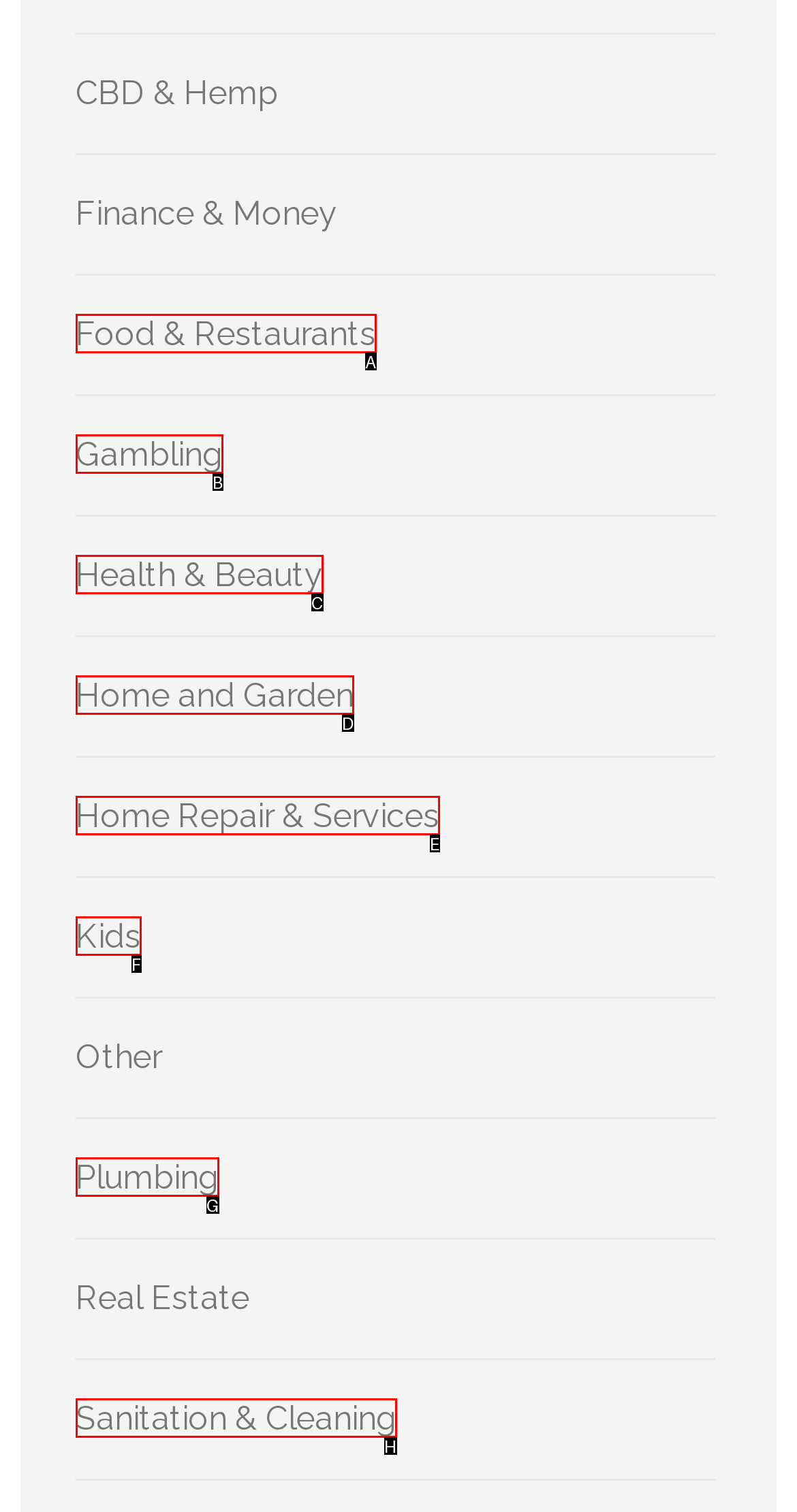Please select the letter of the HTML element that fits the description: Home Repair & Services. Answer with the option's letter directly.

E